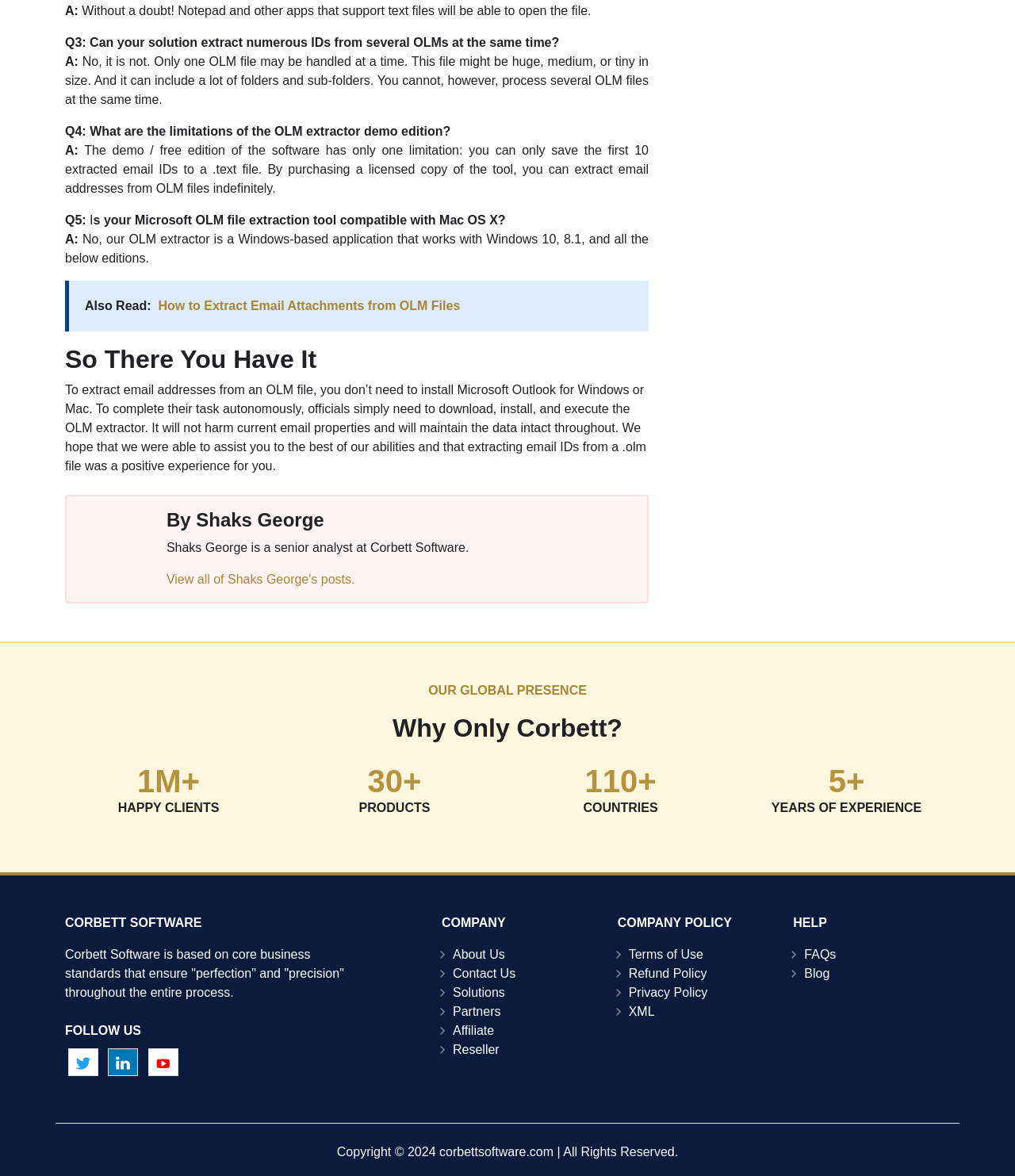What is the company name mentioned on the webpage?
Please answer the question with as much detail and depth as you can.

The company name 'Corbett Software' is prominently displayed on the webpage, along with its tagline and a brief description of the company's values. This information is found at the top of the webpage.